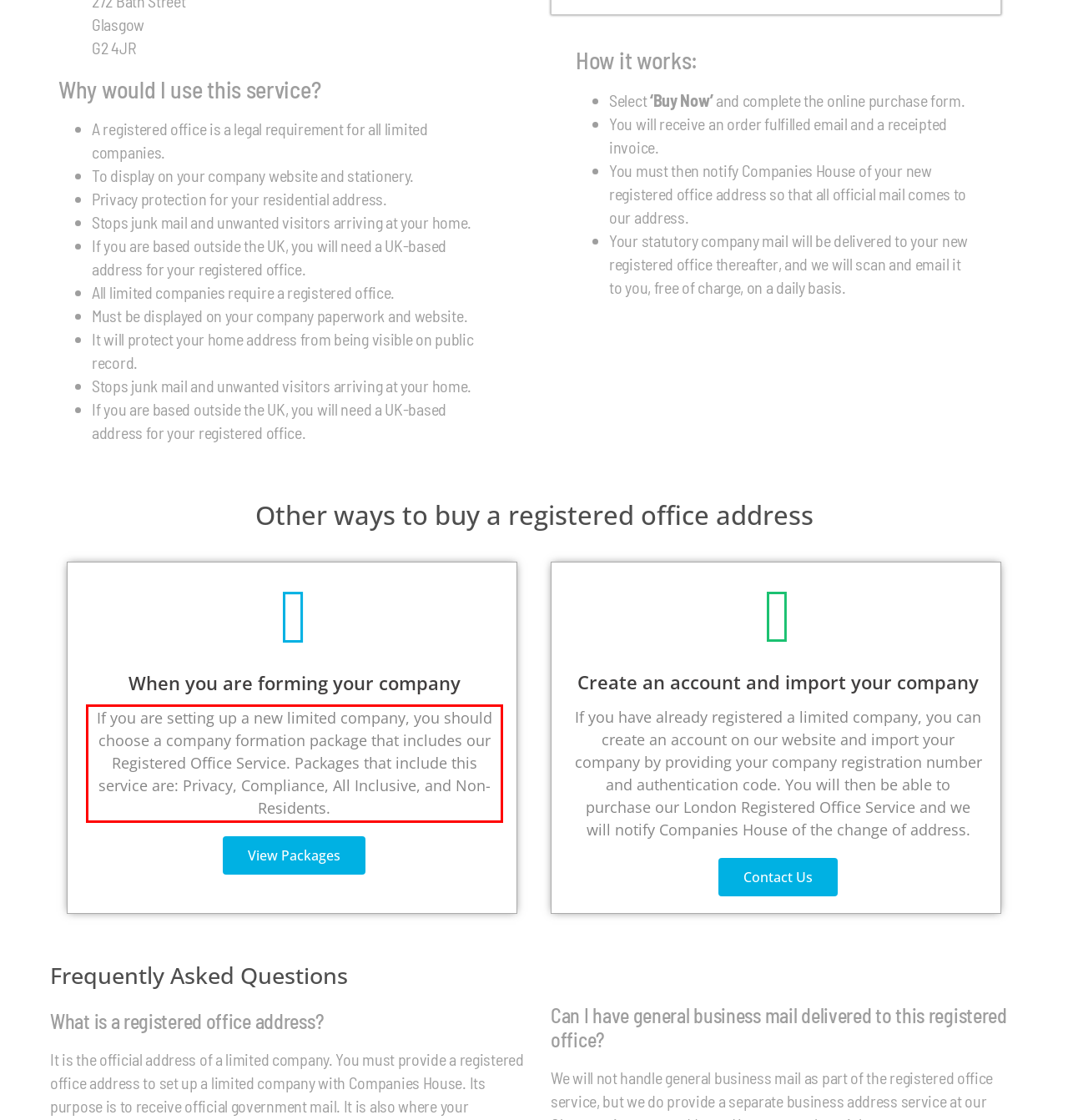Using the provided screenshot of a webpage, recognize the text inside the red rectangle bounding box by performing OCR.

If you are setting up a new limited company, you should choose a company formation package that includes our Registered Office Service. Packages that include this service are: Privacy, Compliance, All Inclusive, and Non-Residents.